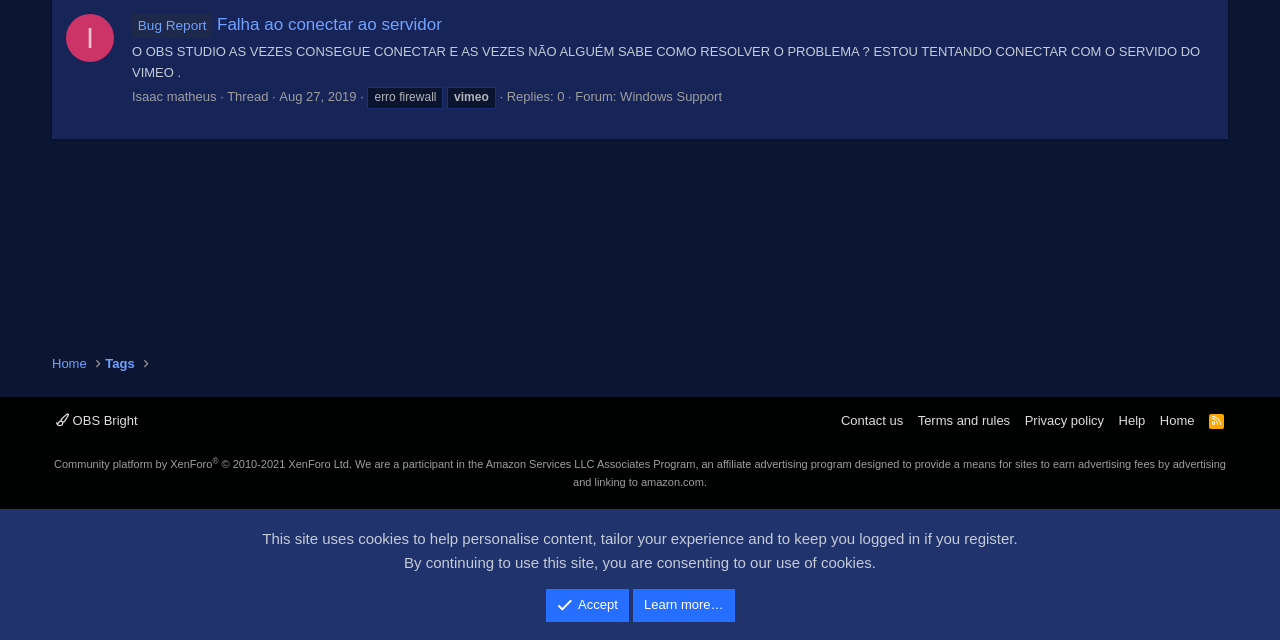Please find the bounding box coordinates (top-left x, top-left y, bottom-right x, bottom-right y) in the screenshot for the UI element described as follows: Accept

[0.426, 0.921, 0.491, 0.972]